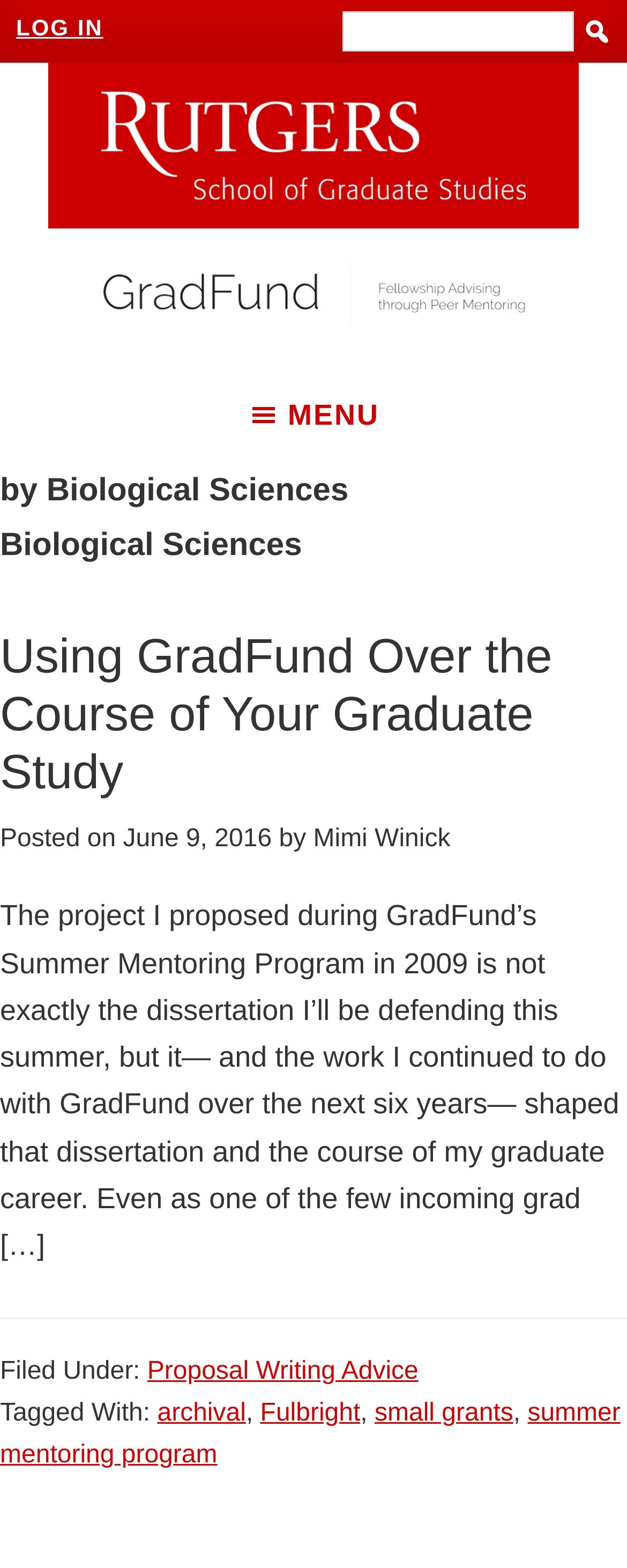Provide the bounding box for the UI element matching this description: "Proposal Writing Advice".

[0.235, 0.866, 0.667, 0.884]